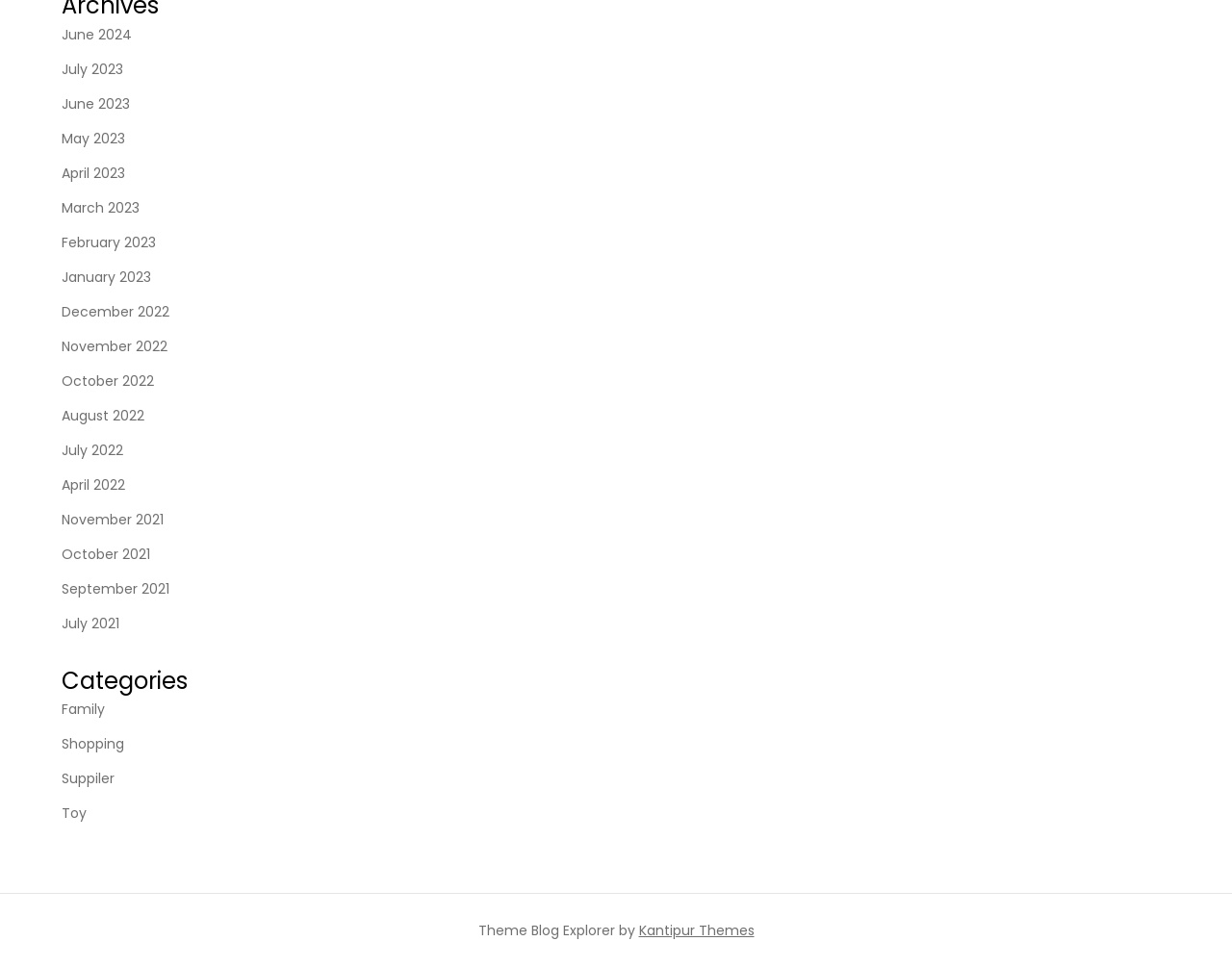Identify the bounding box coordinates of the part that should be clicked to carry out this instruction: "view June 2024".

[0.05, 0.023, 0.107, 0.049]